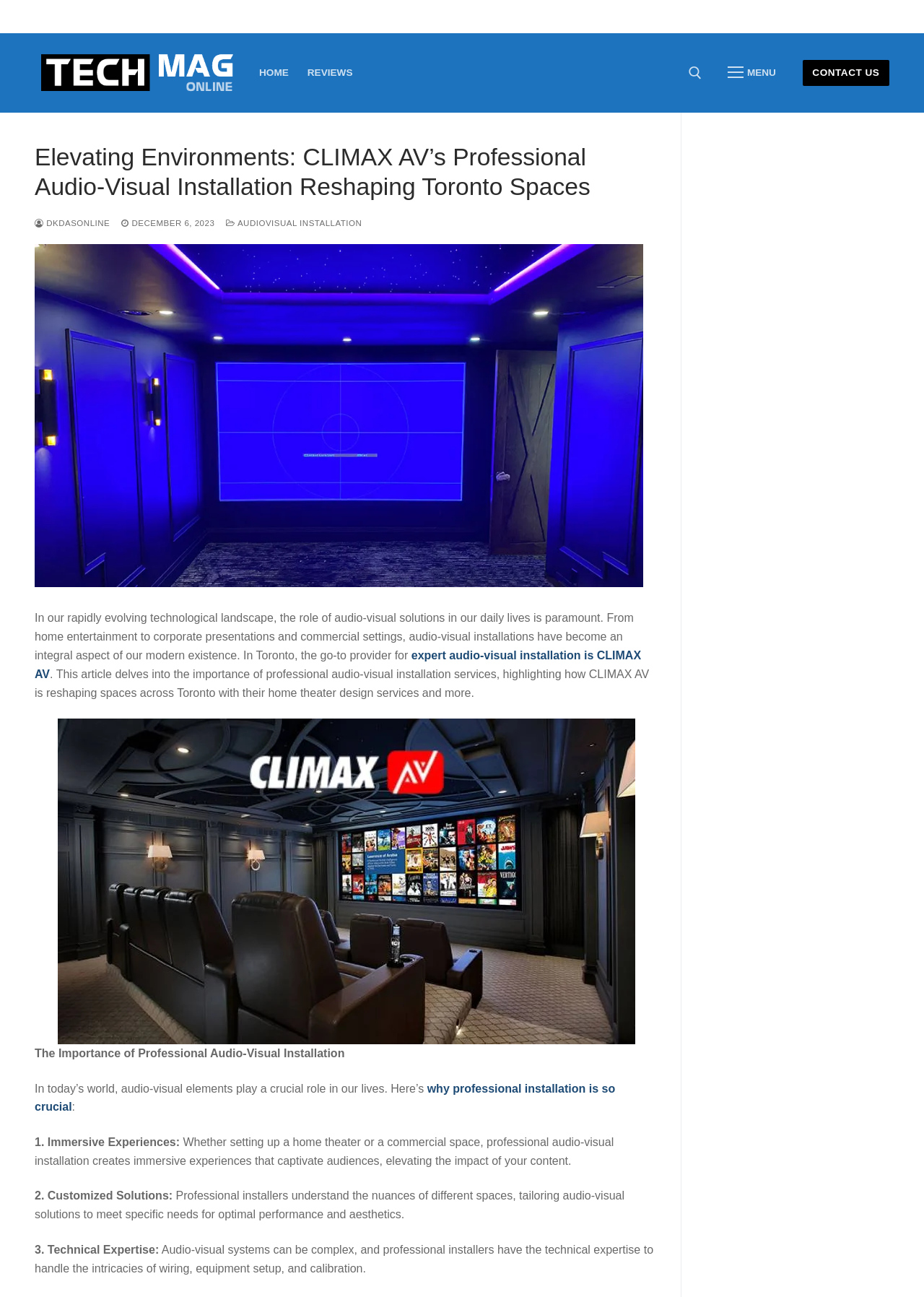Summarize the webpage comprehensively, mentioning all visible components.

The webpage is an article from Tech Mag Online, a technology-focused publication. At the top left, there is a logo and a link to the website's homepage, accompanied by a navigation menu with links to "HOME", "REVIEWS", and a search tool. The search tool is located at the top right, consisting of a search box and a submit button.

Below the navigation menu, there is a prominent heading that reads "Elevating Environments: CLIMAX AV's Professional Audio-Visual Installation Reshaping Toronto Spaces". This is followed by a series of links, including the date of publication, "DECEMBER 6, 2023", and a link to "AUDIOVISUAL INSTALLATION".

To the right of the heading, there is an image of the company "Climax AV Corp". Below this, there is a block of text that discusses the importance of audio-visual solutions in modern life, highlighting the role of CLIMAX AV in providing expert installation services in Toronto.

The article continues with a section titled "The Importance of Professional Audio-Visual Installation", which explores the benefits of professional installation, including immersive experiences, customized solutions, and technical expertise. Each point is accompanied by a brief description.

Throughout the article, there are several images, including a figure captioned "Audio-Visual Installation in Toronto". The overall layout is organized, with clear headings and concise text, making it easy to follow and understand.